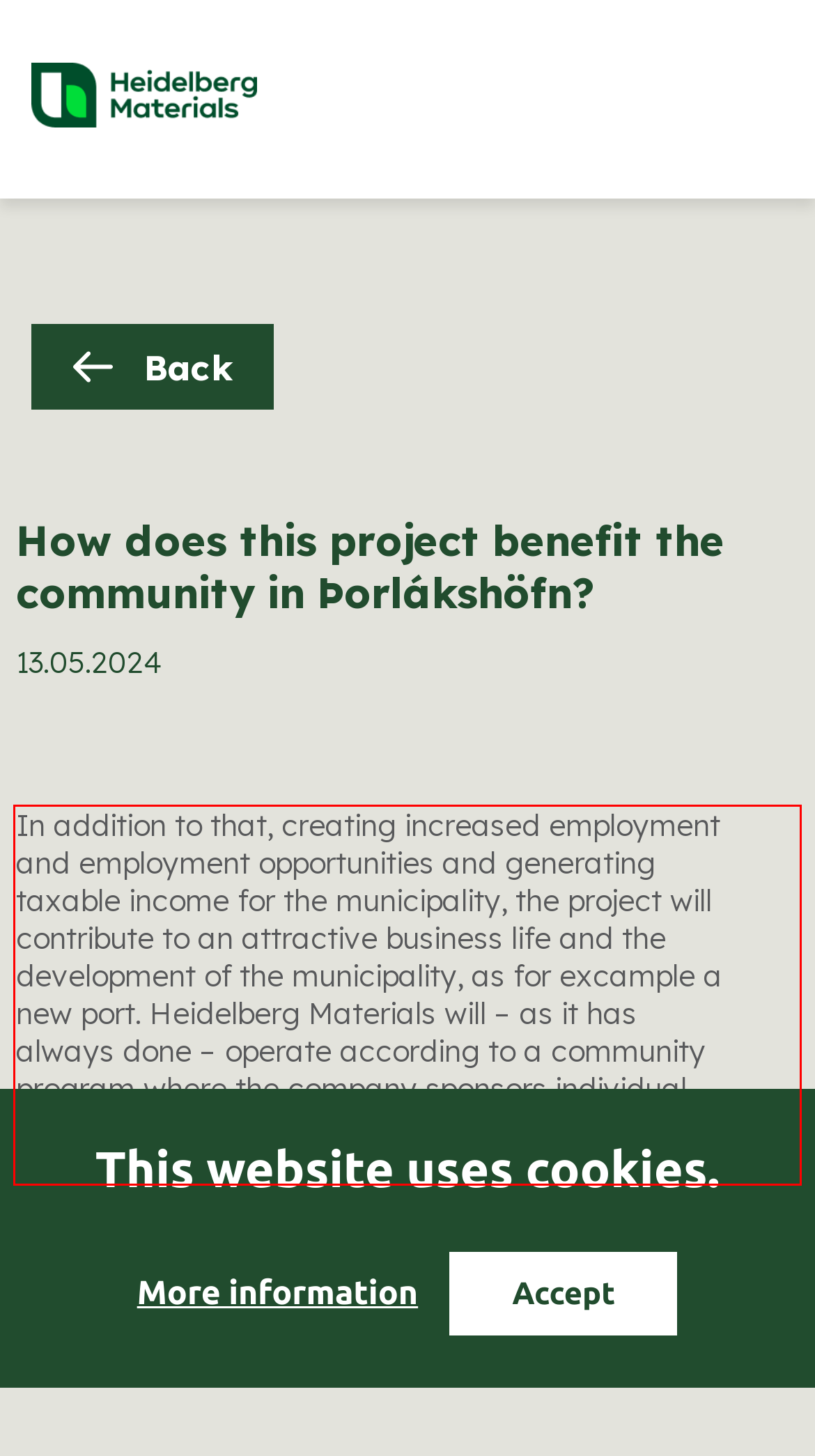Using the provided screenshot of a webpage, recognize the text inside the red rectangle bounding box by performing OCR.

In addition to that, creating increased employment and employment opportunities and generating taxable income for the municipality, the project will contribute to an attractive business life and the development of the municipality, as for excample a new port. Heidelberg Materials will – as it has always done – operate according to a community program where the company sponsors individual sports, leisure and cultural events and certain entrepreneurial projects.